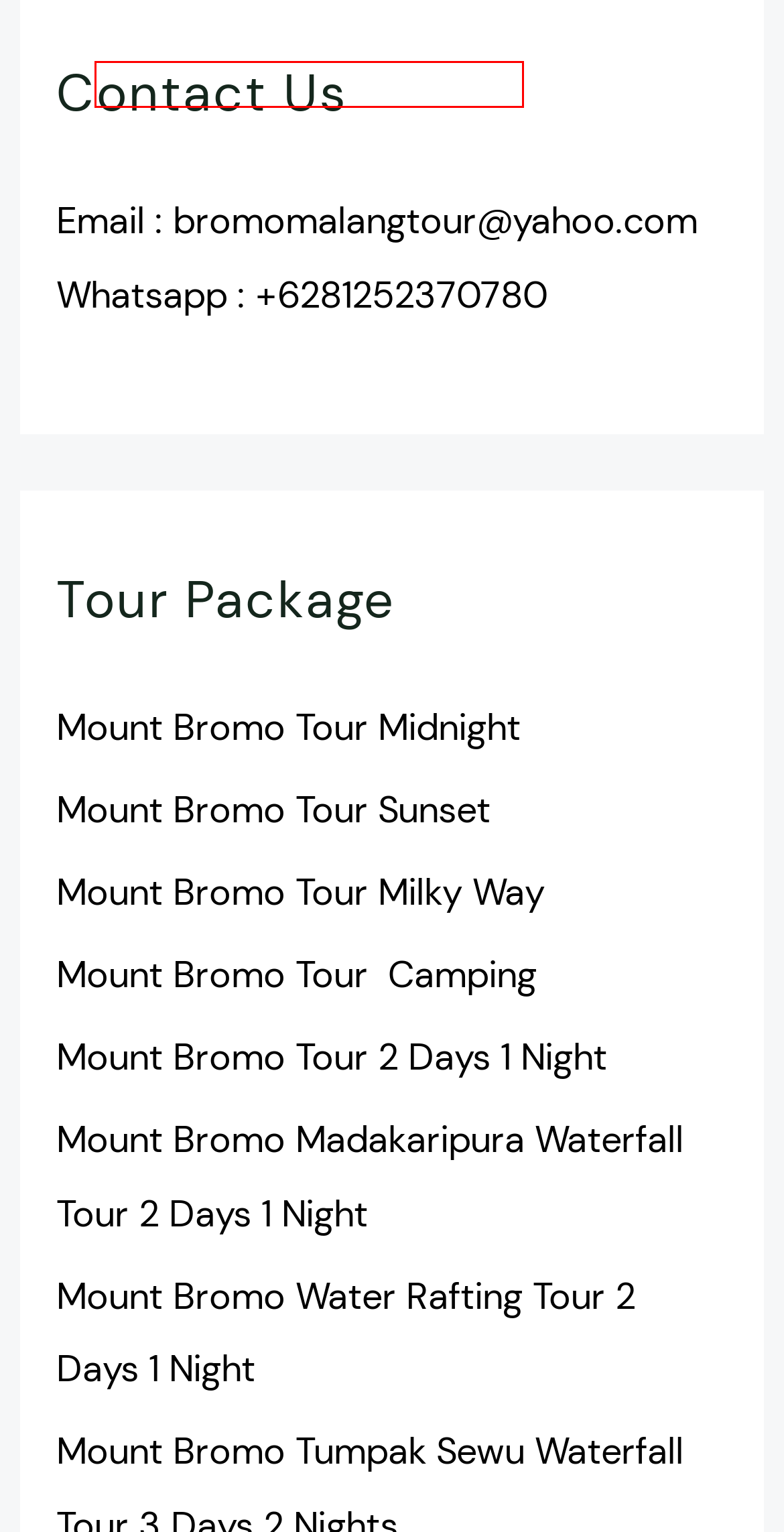Given a screenshot of a webpage with a red rectangle bounding box around a UI element, select the best matching webpage description for the new webpage that appears after clicking the highlighted element. The candidate descriptions are:
A. Mount Bromo Madakaripura Waterfall Tour Package 2 Days 1 Night
B. Bromo Ijen tour From Bali
C. Mount Bromo Milky Way Tour Package
D. Mount Bromo Tour 2 Days 1 Night from Surabaya, Malang
E. Mount Bromo Sunset Tour
F. Mount Bromo River Rafting Tour 2 Days 1 Night
G. Bromo Ijen Tour Package 3 Days 2 Night
H. Ijen Crater Tour Package

E